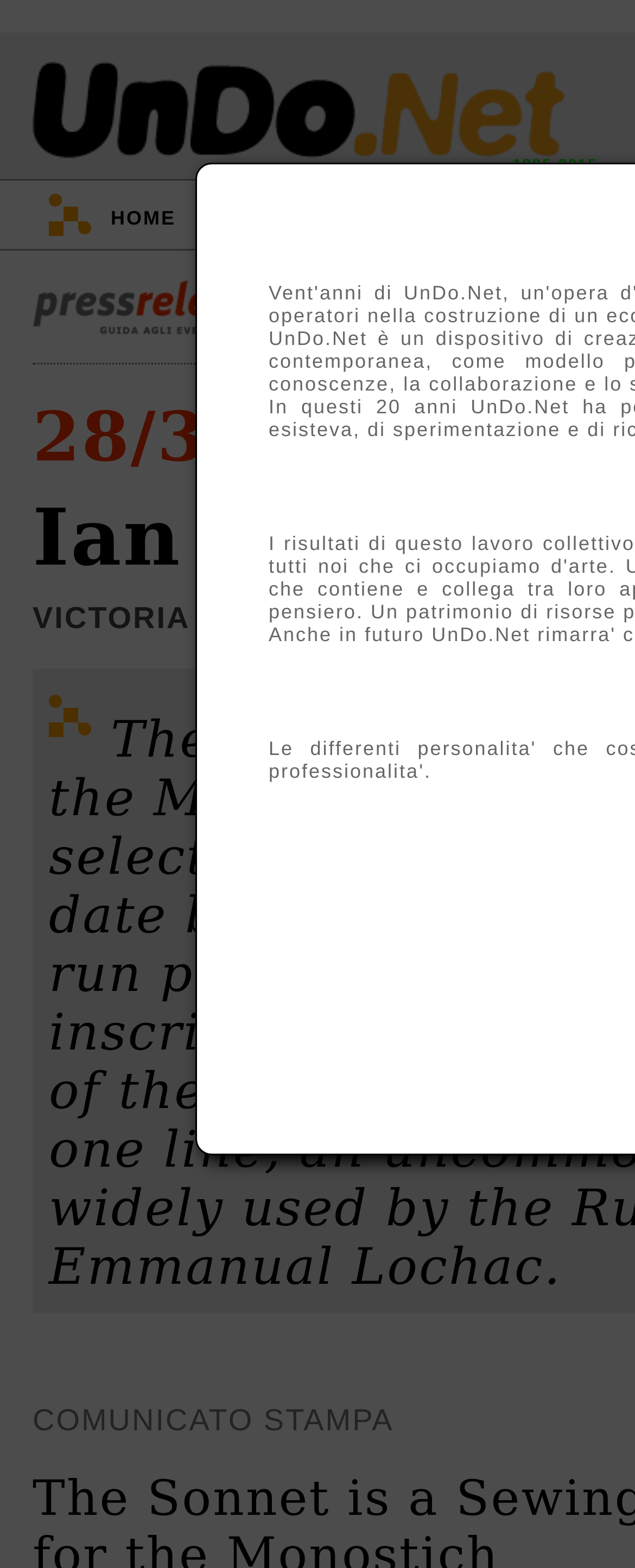Based on the element description, predict the bounding box coordinates (top-left x, top-left y, bottom-right x, bottom-right y) for the UI element in the screenshot: Home

[0.174, 0.132, 0.277, 0.146]